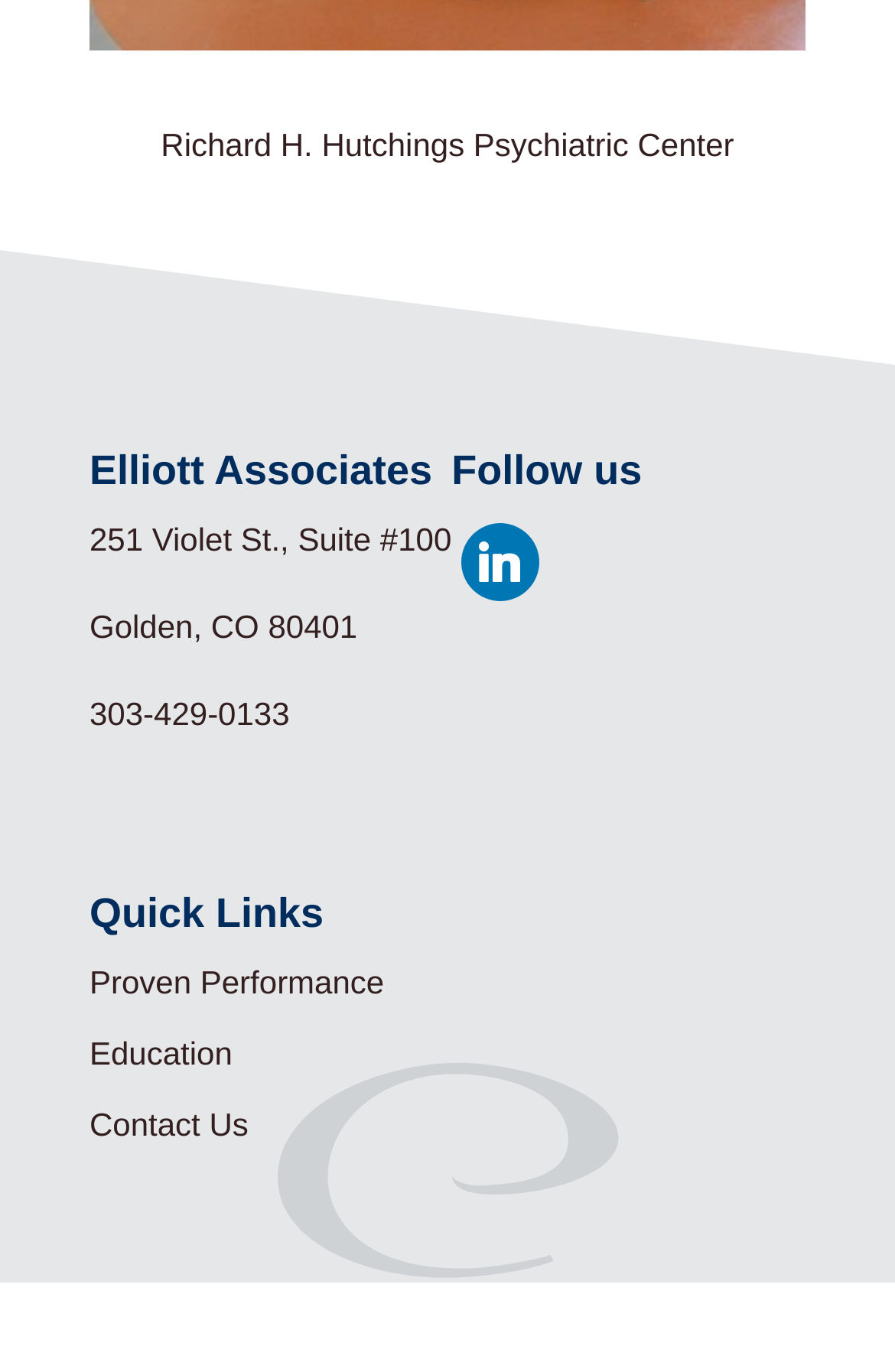Use a single word or phrase to answer the following:
How many quick links are available?

3